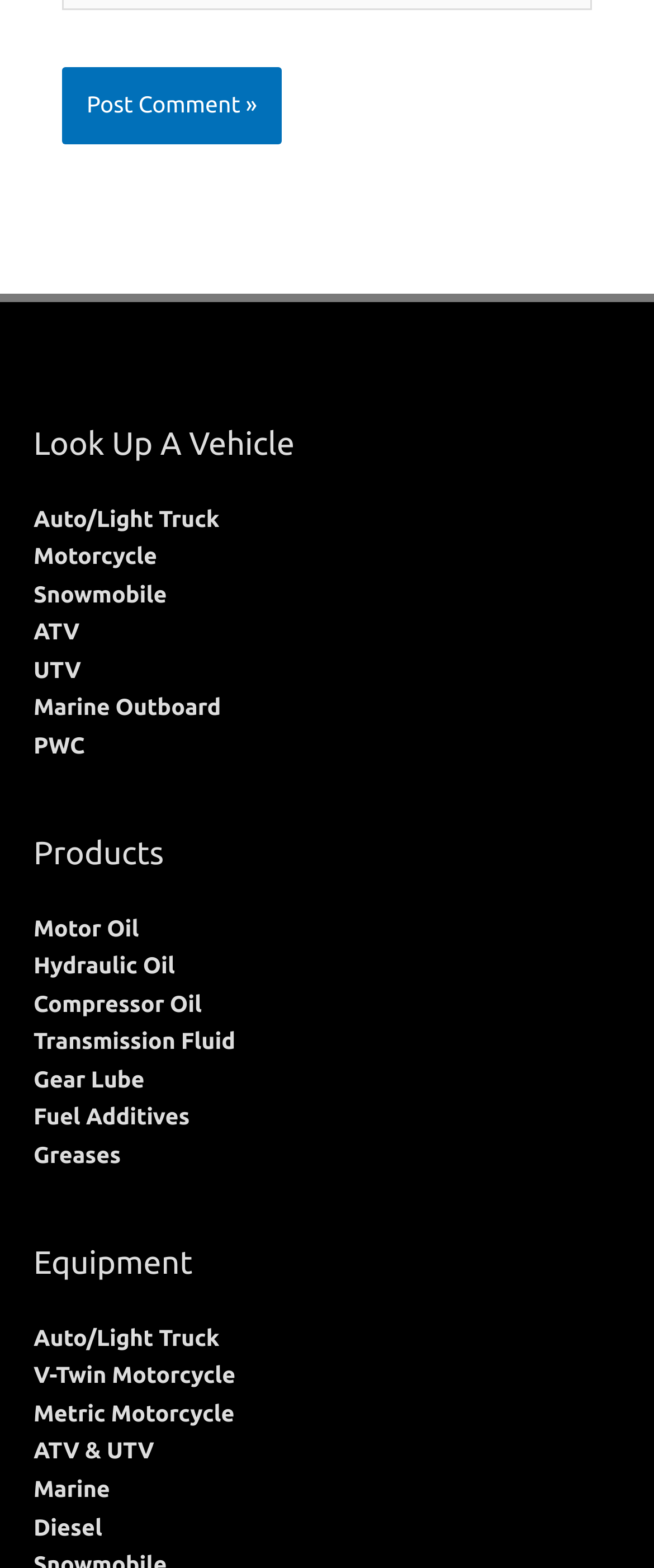Please identify the bounding box coordinates of the region to click in order to complete the given instruction: "Select 'Auto/Light Truck' under vehicle type". The coordinates should be four float numbers between 0 and 1, i.e., [left, top, right, bottom].

[0.051, 0.322, 0.335, 0.339]